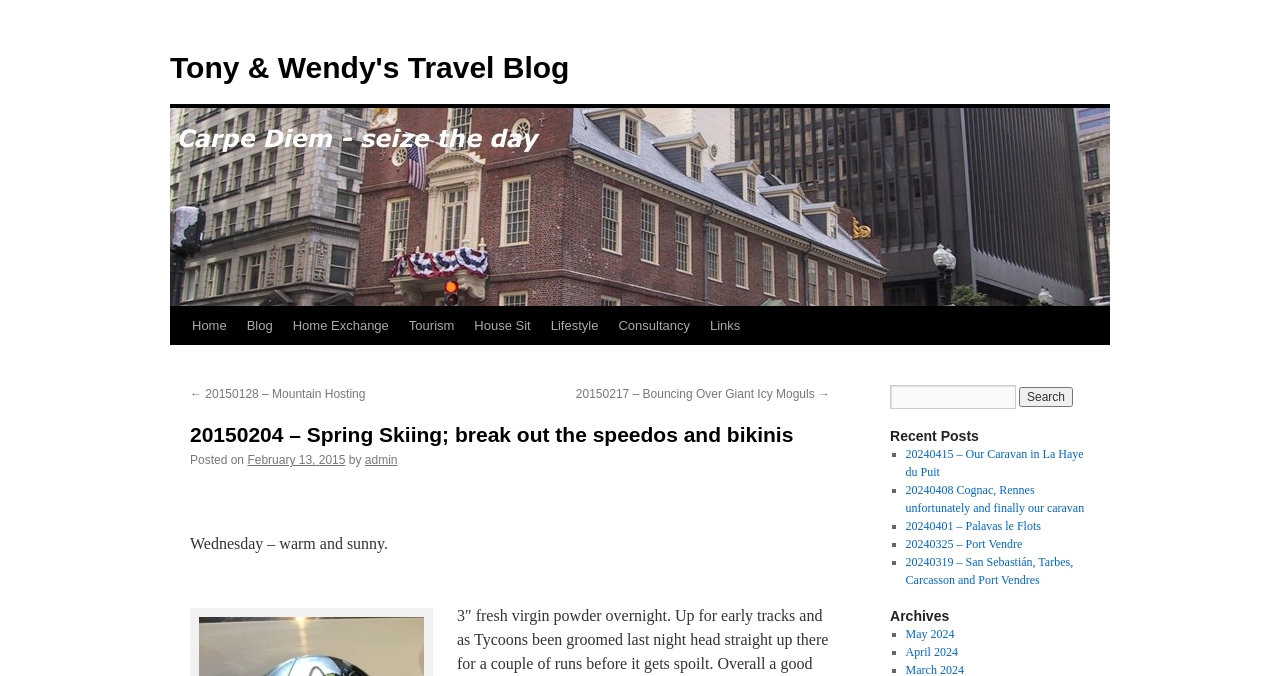Describe all significant elements and features of the webpage.

This webpage is a blog post titled "20150204 – Spring Skiing; break out the speedos and bikinis" on Tony & Wendy's Travel Blog. At the top, there is a logo image and a link to the blog's homepage. Below the logo, there are several navigation links, including "Home", "Blog", "Home Exchange", and others, aligned horizontally.

On the left side, there is a link to skip to the content, and below it, there are two navigation links, one pointing to the previous post "20150128 – Mountain Hosting" and one to the next post "20150217 – Bouncing Over Giant Icy Moguls".

The main content of the blog post is headed by a title "20150204 – Spring Skiing; break out the speedos and bikinis" followed by the text "Posted on February 13, 2015 by admin". Below the title, there is a paragraph of text that reads "Wednesday – warm and sunny. 3" fresh virgin powder overnight. Up for early tracks and as Tycoons been groomed last night head straight up there f".

On the right side, there is a search bar with a text box and a "Search" button. Below the search bar, there is a section titled "Recent Posts" that lists five recent blog posts, each with a bullet point and a link to the post. Further down, there is a section titled "Archives" that lists two archive links, one for May 2024 and one for April 2024, each with a bullet point.